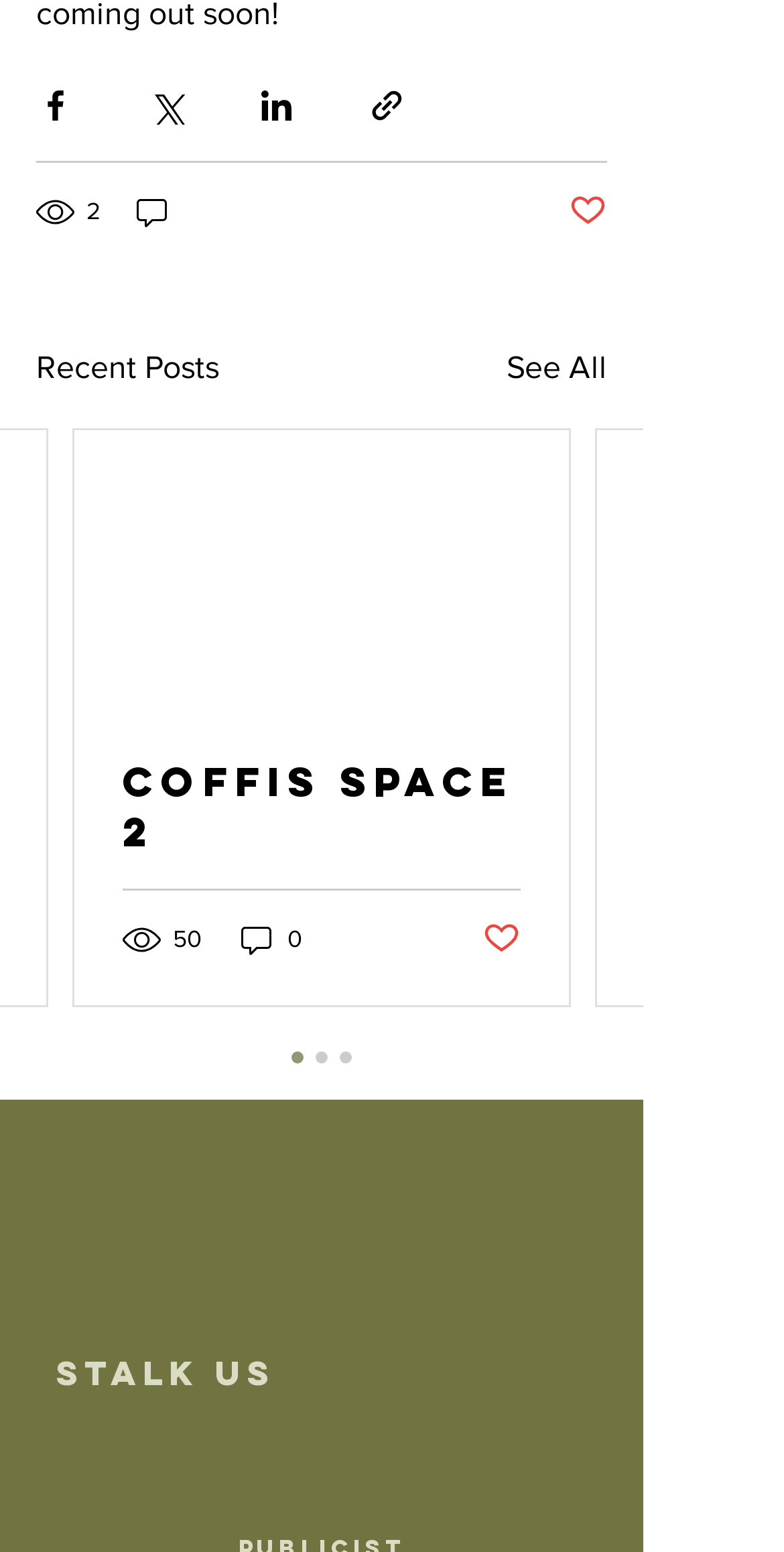Please identify the coordinates of the bounding box for the clickable region that will accomplish this instruction: "Share via Facebook".

[0.046, 0.055, 0.095, 0.08]